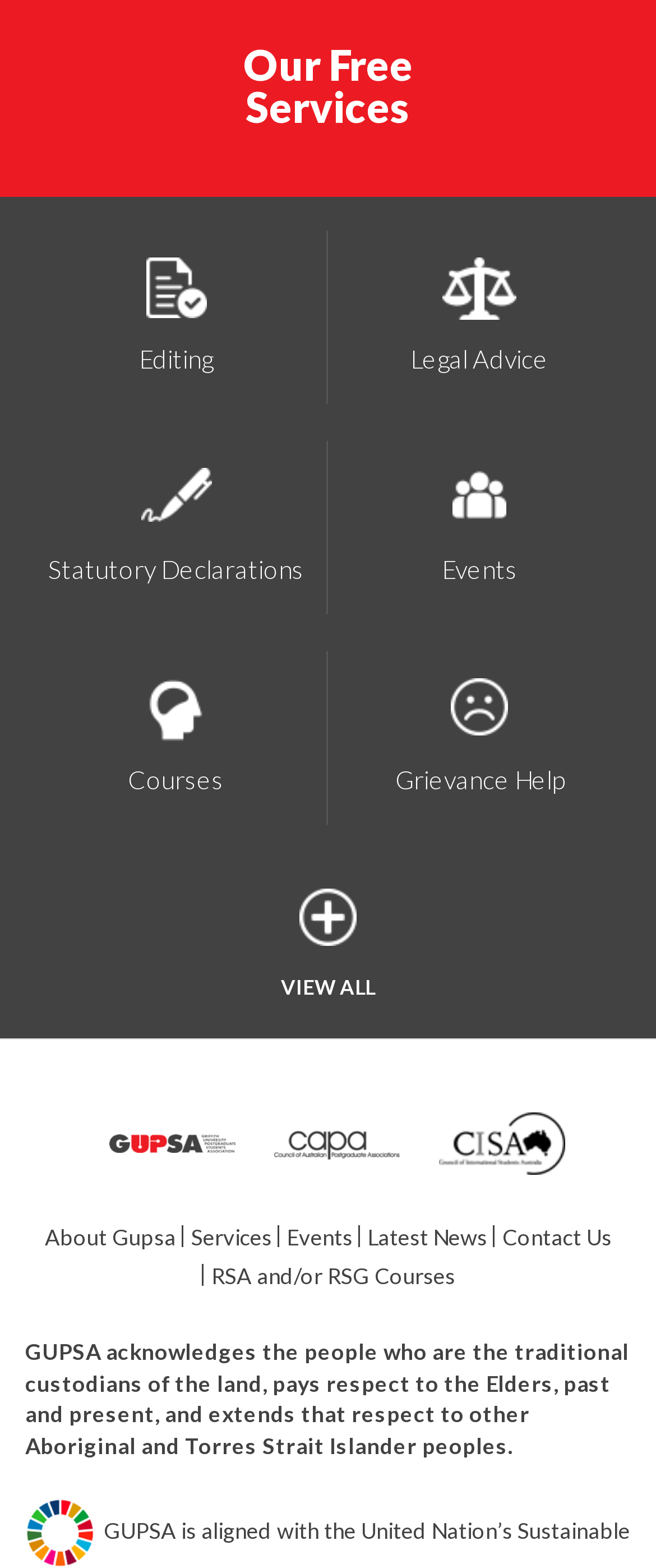What is the first service offered?
Answer with a single word or short phrase according to what you see in the image.

Editing